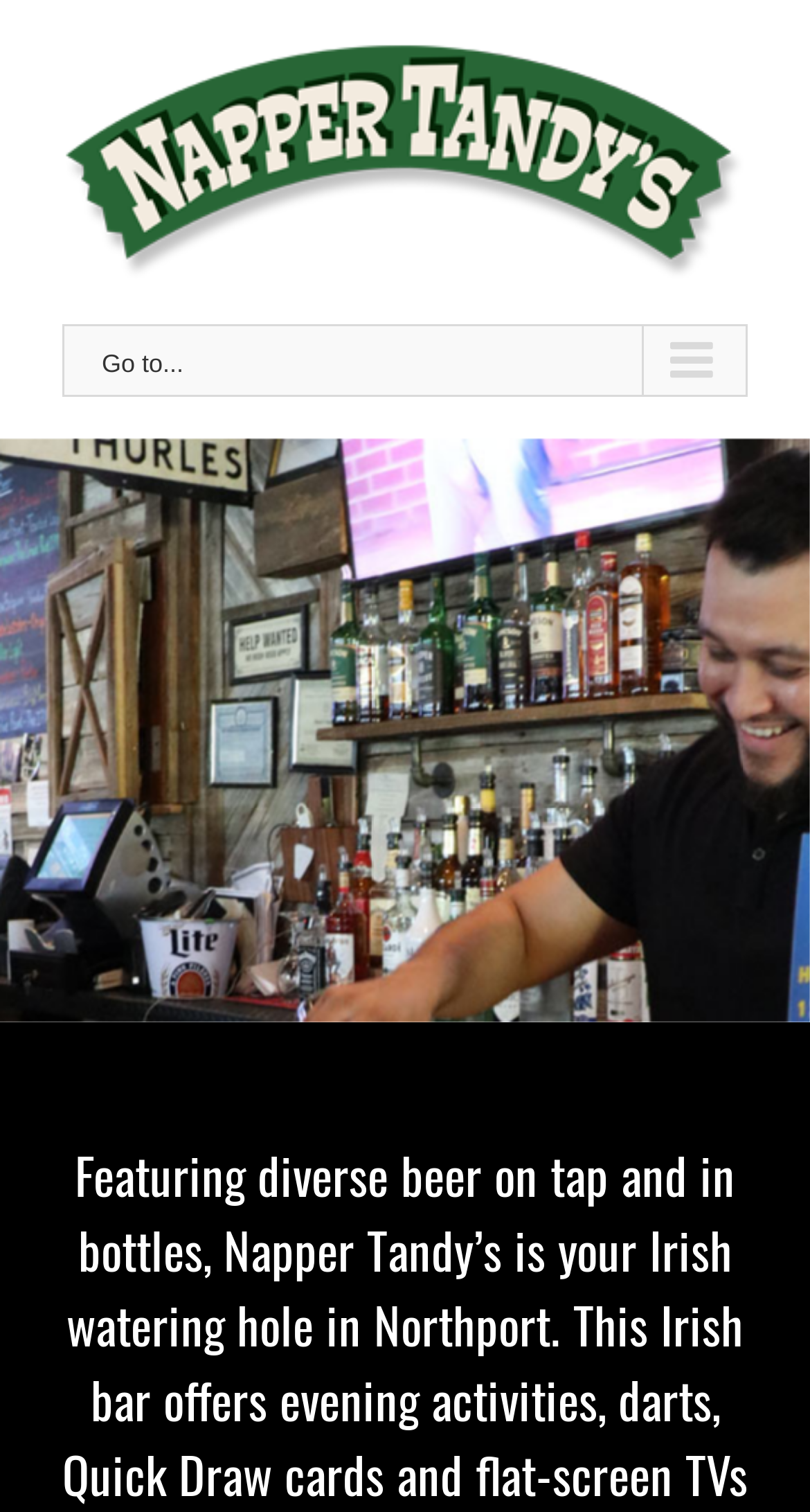What is the title or heading displayed on the webpage?

LATE NIGHT MENU